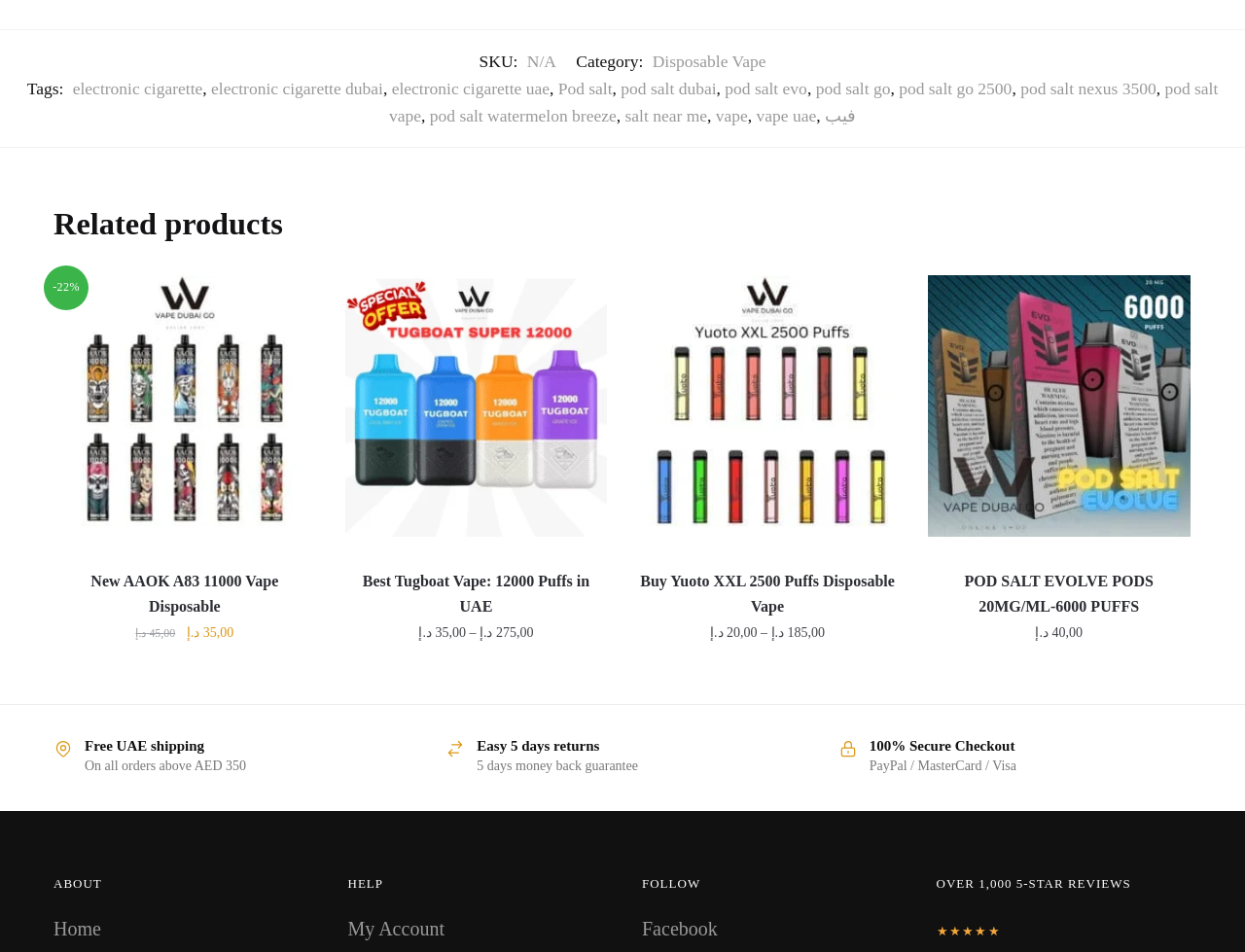Given the element description Home, identify the bounding box coordinates for the UI element on the webpage screenshot. The format should be (top-left x, top-left y, bottom-right x, bottom-right y), with values between 0 and 1.

[0.043, 0.962, 0.081, 0.984]